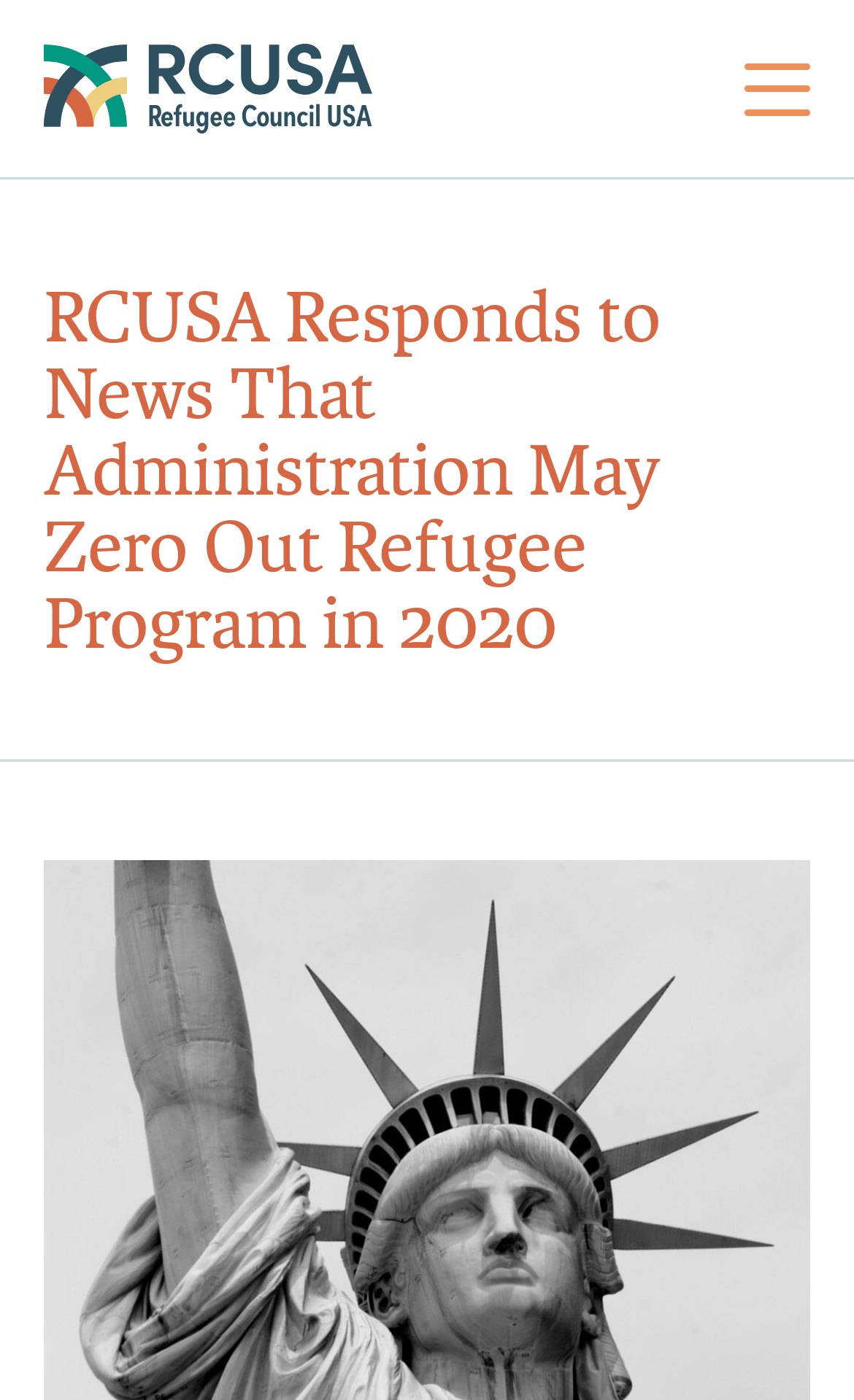Answer the following query with a single word or phrase:
How many buttons are on the top navigation bar?

5